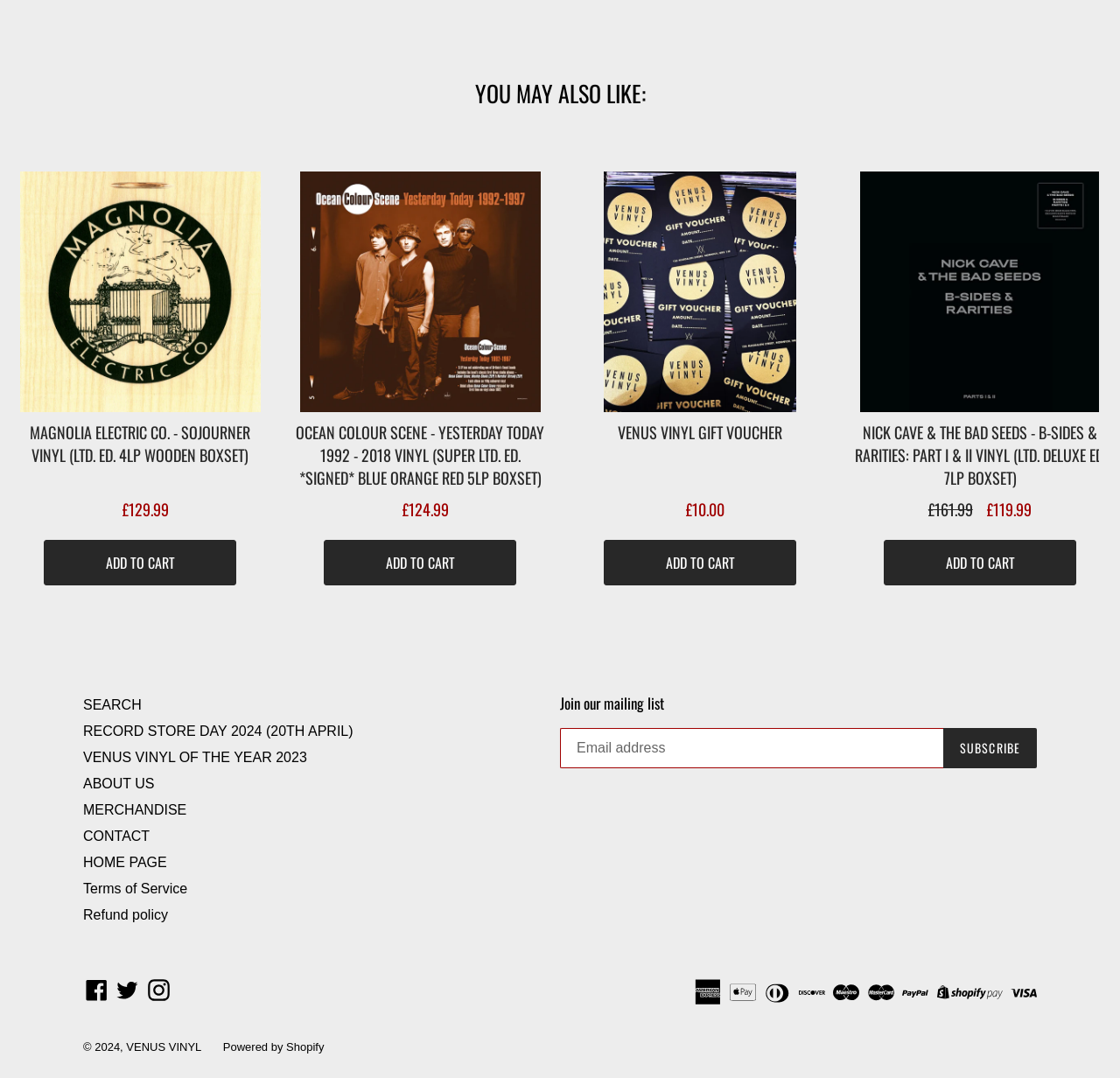What is the purpose of the textbox 'Join our mailing list'?
Based on the image content, provide your answer in one word or a short phrase.

To subscribe to newsletter